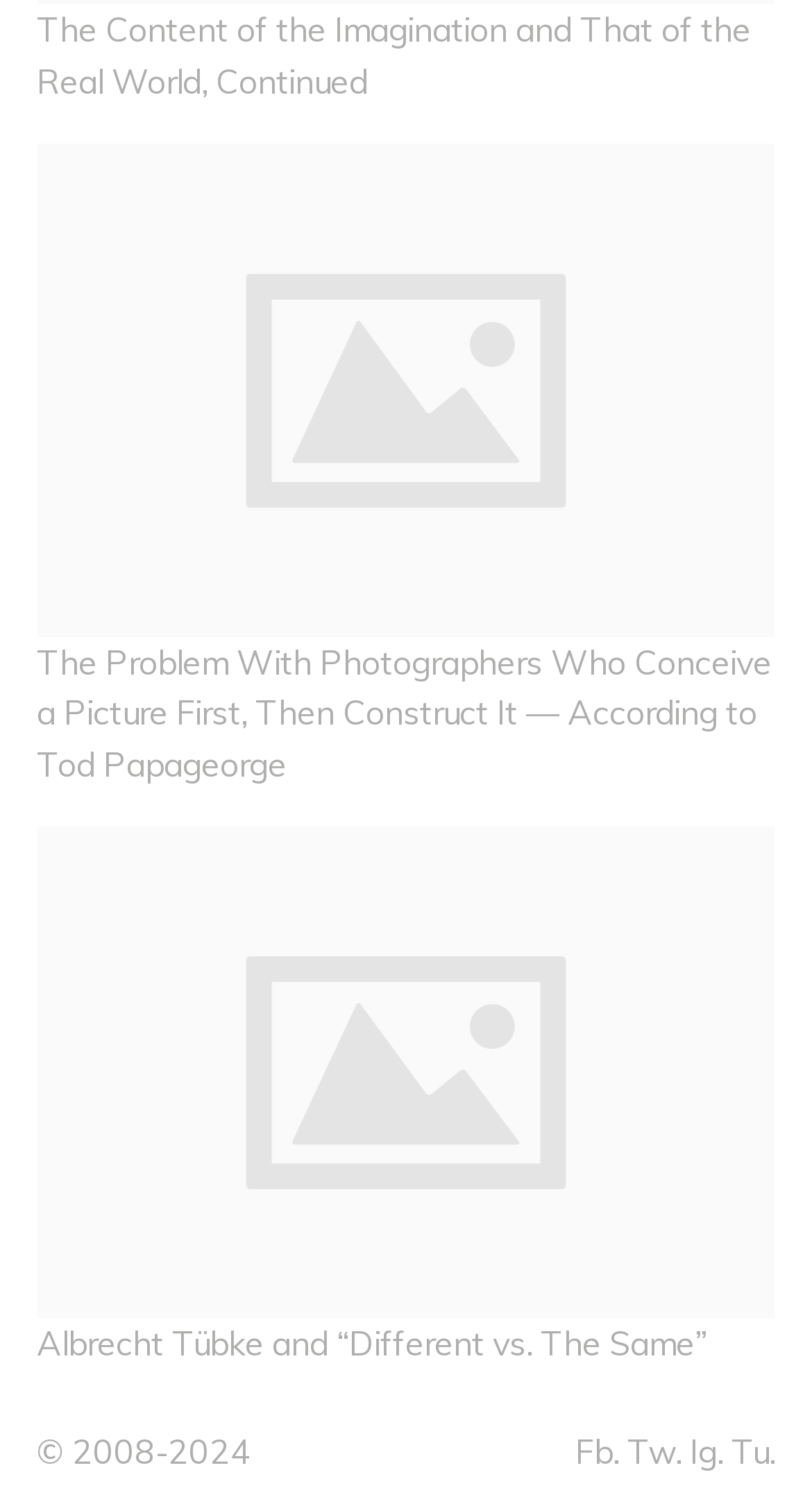Please find the bounding box coordinates of the element that needs to be clicked to perform the following instruction: "Read the article about the problem with photographers who conceive a picture first then construct it". The bounding box coordinates should be four float numbers between 0 and 1, represented as [left, top, right, bottom].

[0.045, 0.428, 0.95, 0.525]